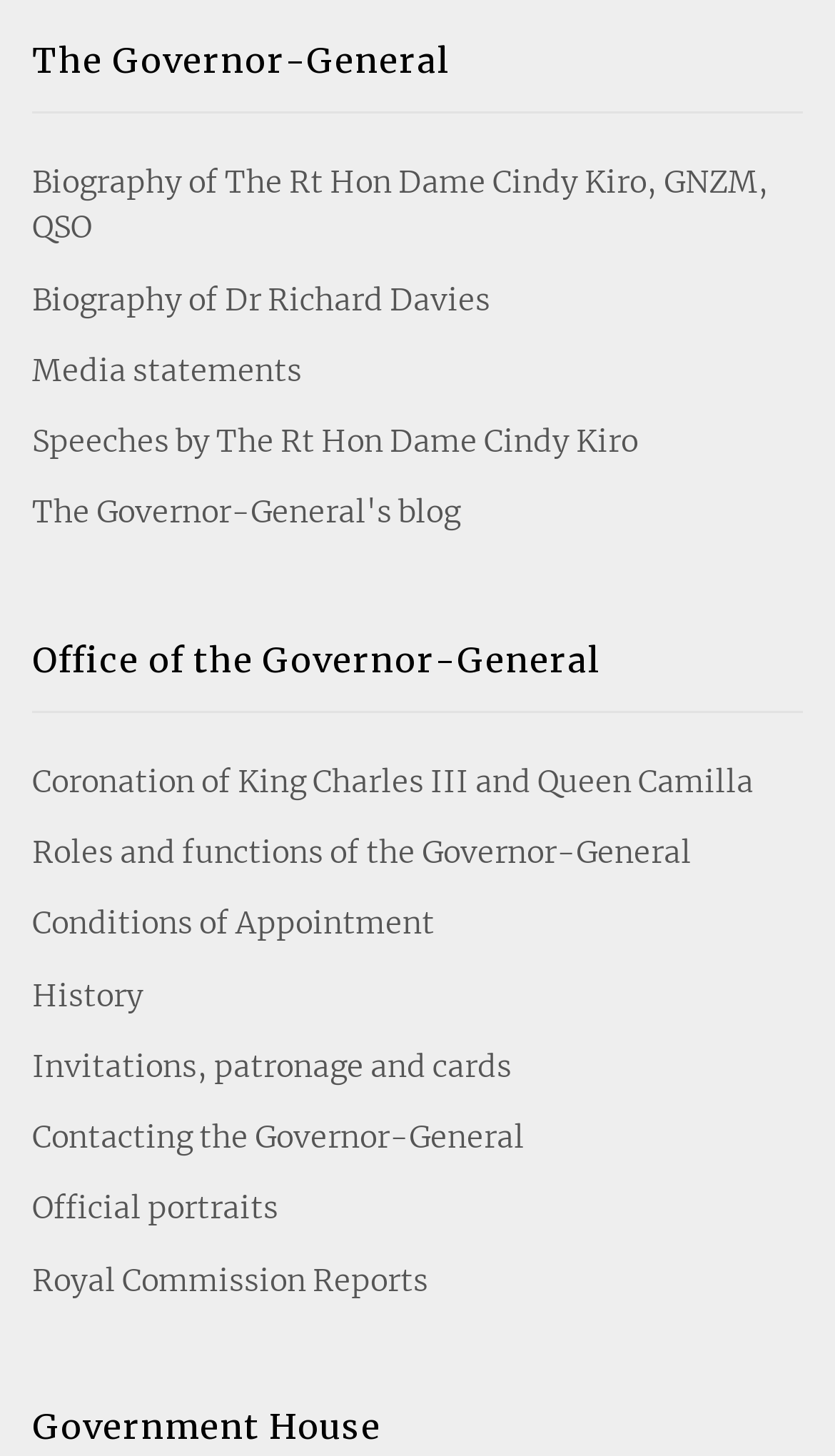Predict the bounding box coordinates of the area that should be clicked to accomplish the following instruction: "View the speeches by The Rt Hon Dame Cindy Kiro". The bounding box coordinates should consist of four float numbers between 0 and 1, i.e., [left, top, right, bottom].

[0.038, 0.28, 0.962, 0.328]